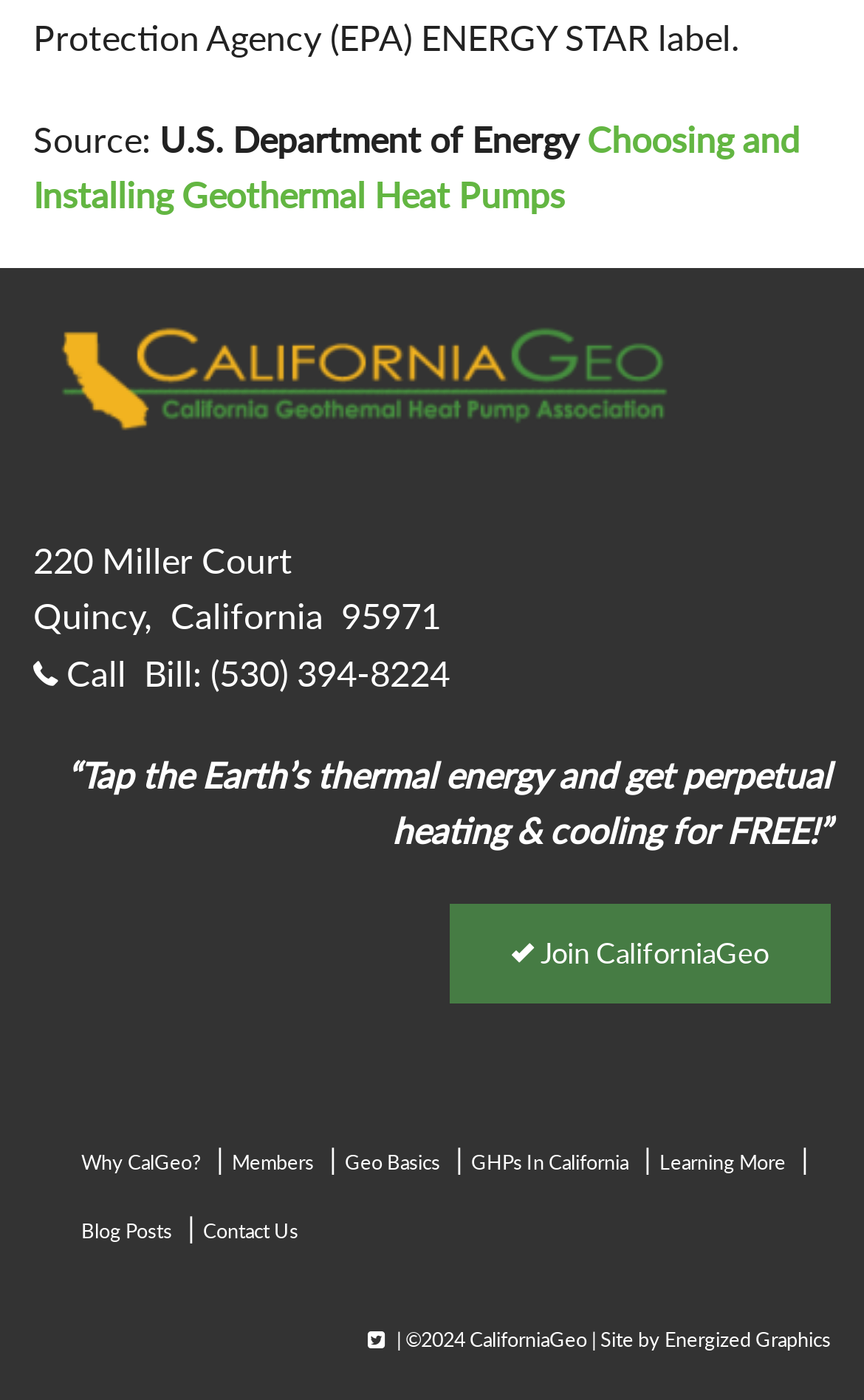Please provide the bounding box coordinates for the element that needs to be clicked to perform the following instruction: "Check social media link". The coordinates should be given as four float numbers between 0 and 1, i.e., [left, top, right, bottom].

[0.426, 0.948, 0.446, 0.966]